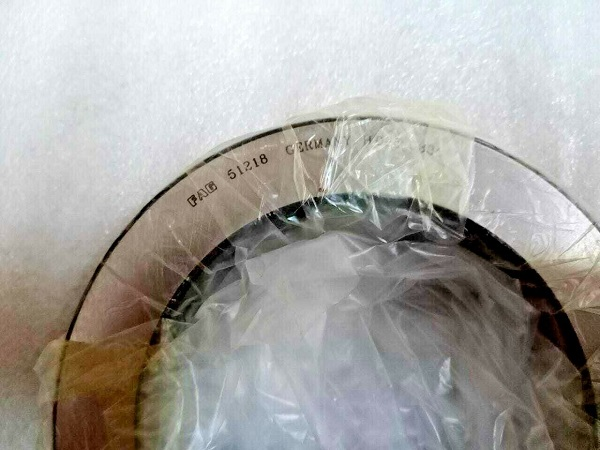What is the background of the setting?
Give a comprehensive and detailed explanation for the question.

The setting is simple, with the bearing placed against a light background, which enhances visibility and focus on its features, allowing for a clear view of the bearing's details.